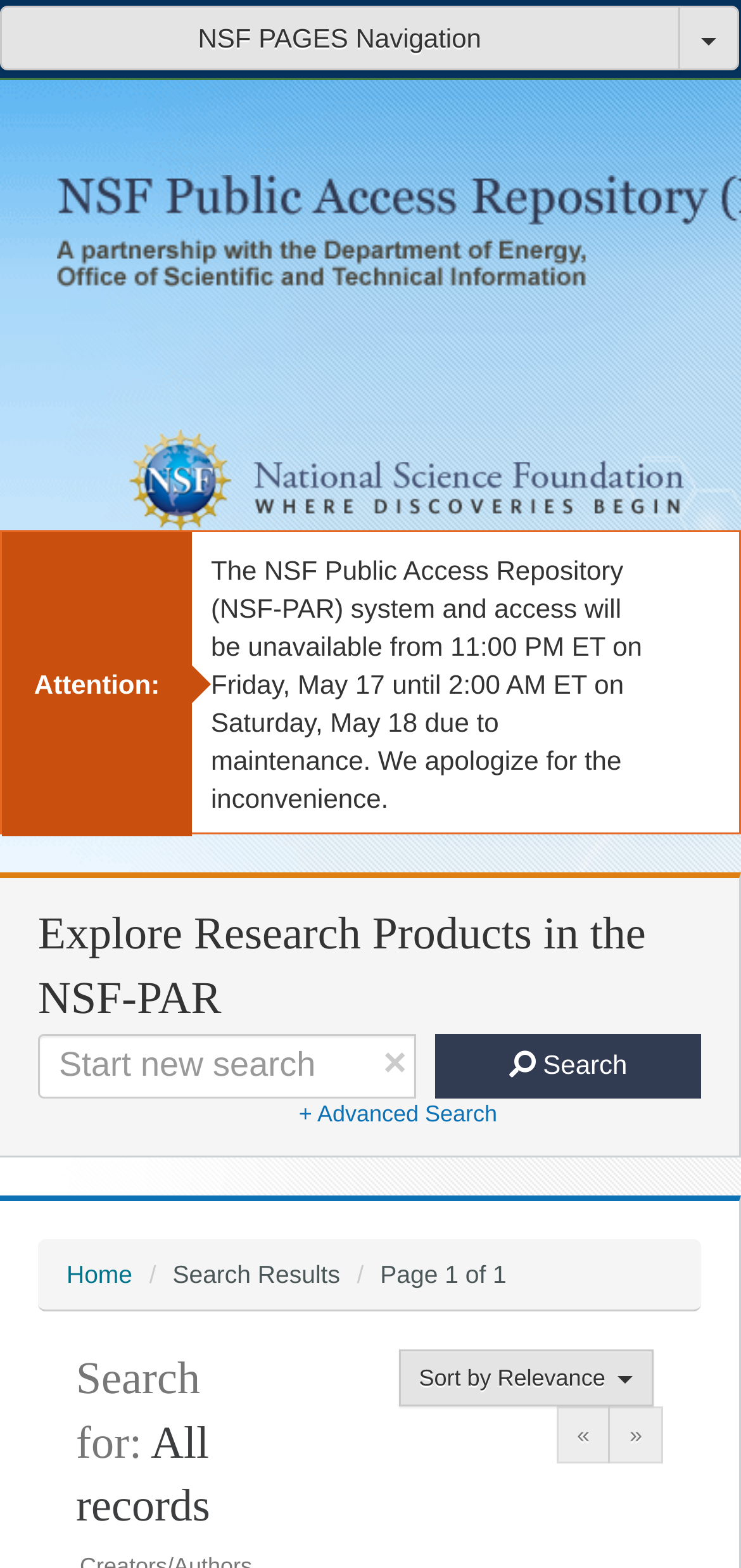Please predict the bounding box coordinates of the element's region where a click is necessary to complete the following instruction: "Sort search results by Relevance". The coordinates should be represented by four float numbers between 0 and 1, i.e., [left, top, right, bottom].

[0.537, 0.861, 0.882, 0.897]